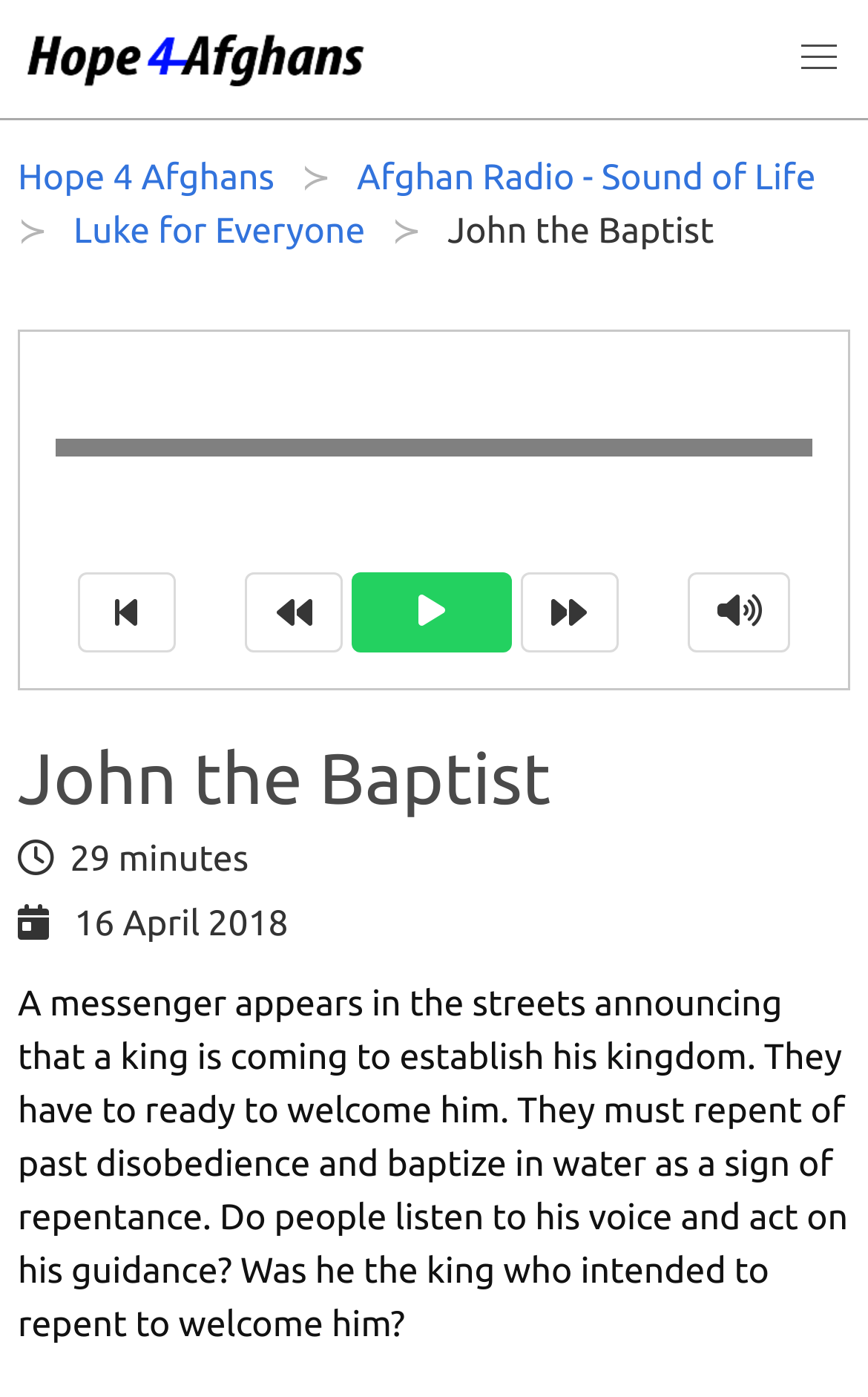Give a one-word or short phrase answer to this question: 
How many buttons are there on the webpage?

5